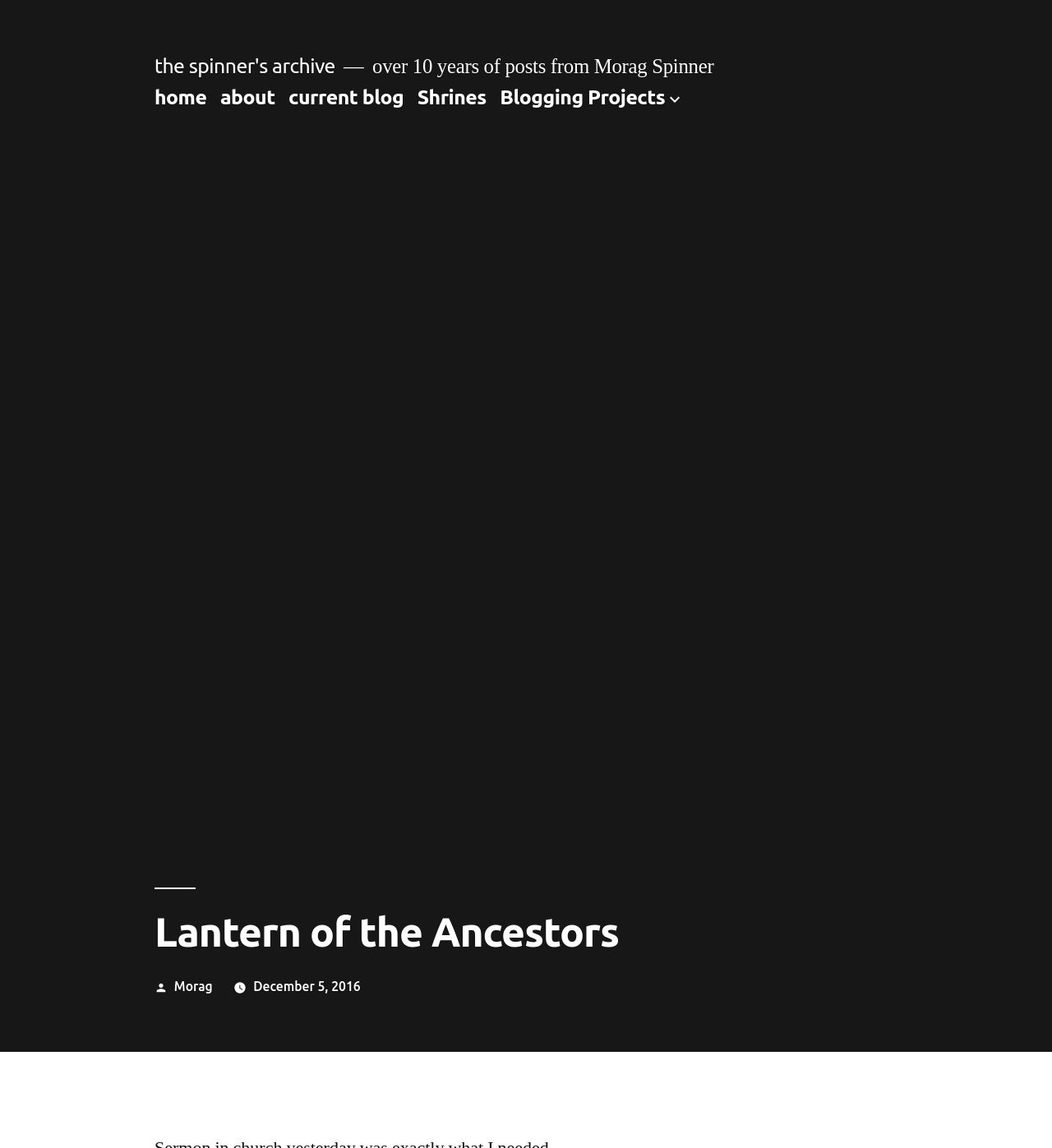What is the name of the blog author?
Look at the image and answer the question with a single word or phrase.

Morag